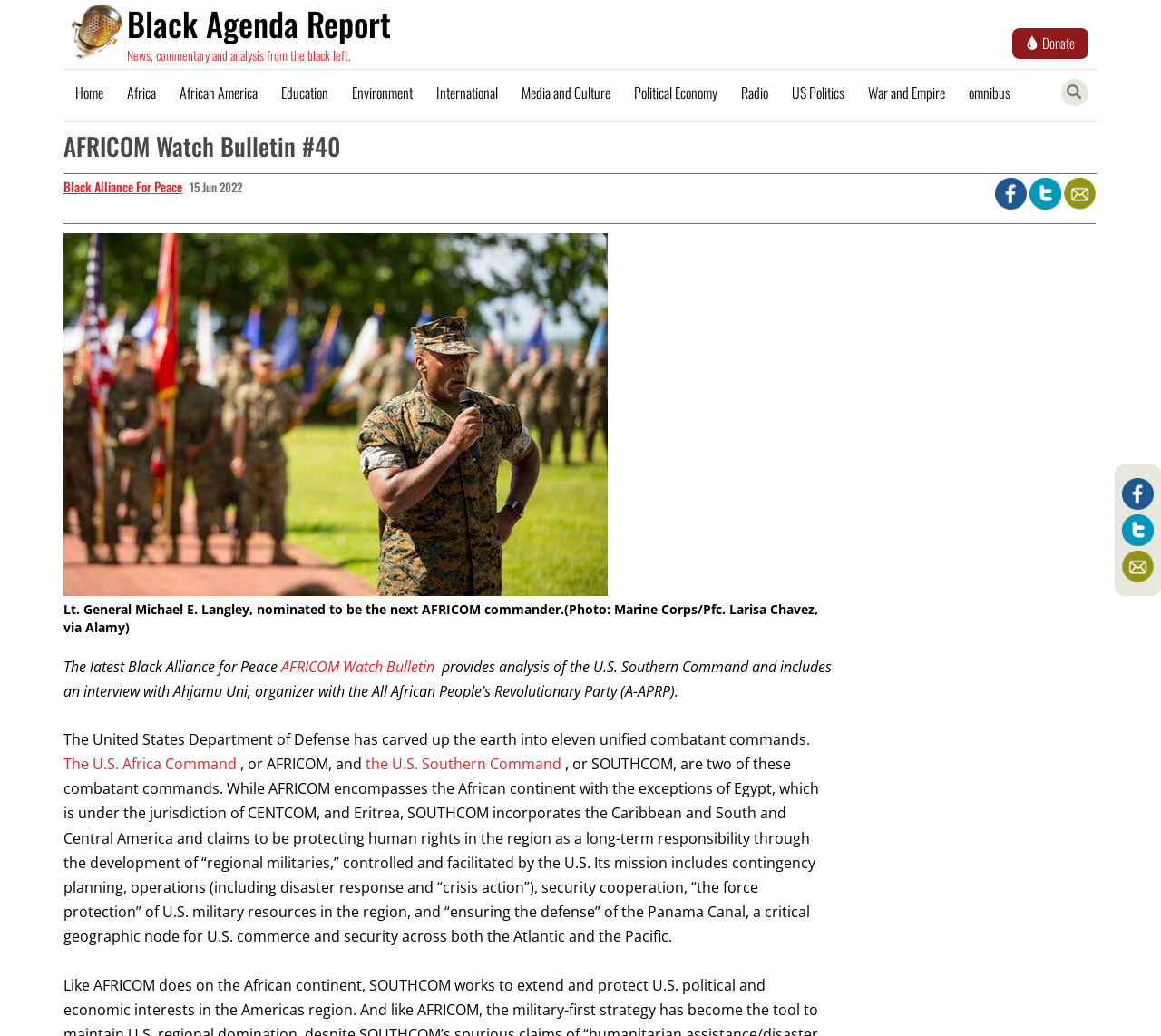Please determine the bounding box coordinates of the element to click in order to execute the following instruction: "Toggle the search bar". The coordinates should be four float numbers between 0 and 1, specified as [left, top, right, bottom].

[0.914, 0.077, 0.938, 0.103]